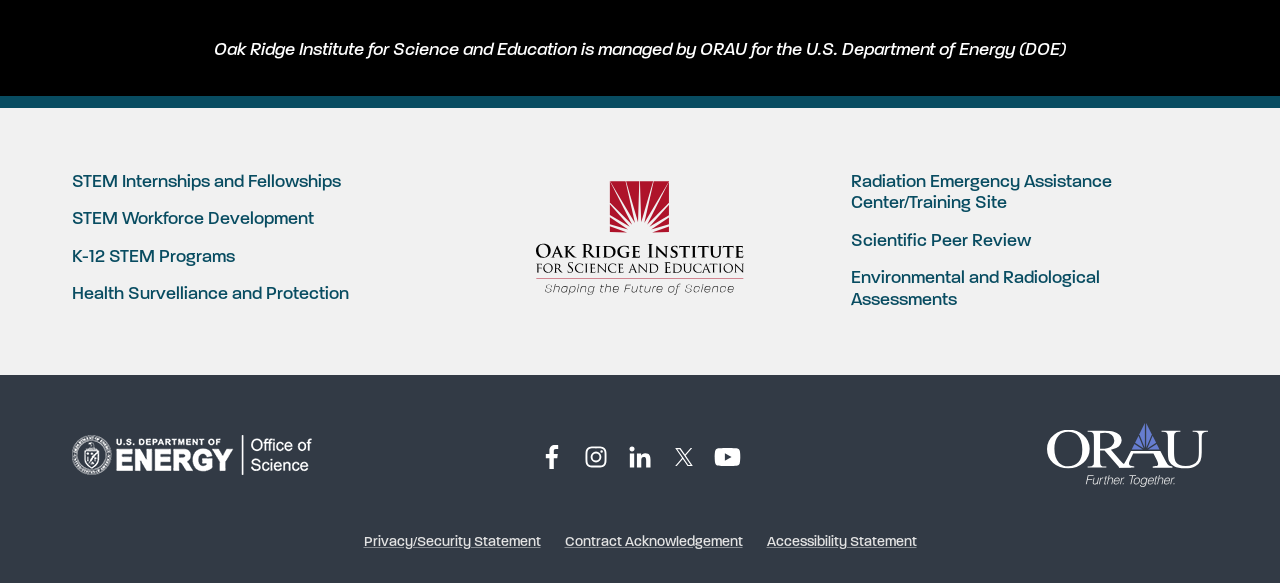What are the main sections of ORISE?
Give a one-word or short phrase answer based on the image.

STEM Internships, STEM Workforce, K-12 STEM, Health Surveillance, Radiation Emergency, Scientific Peer Review, Environmental and Radiological Assessments